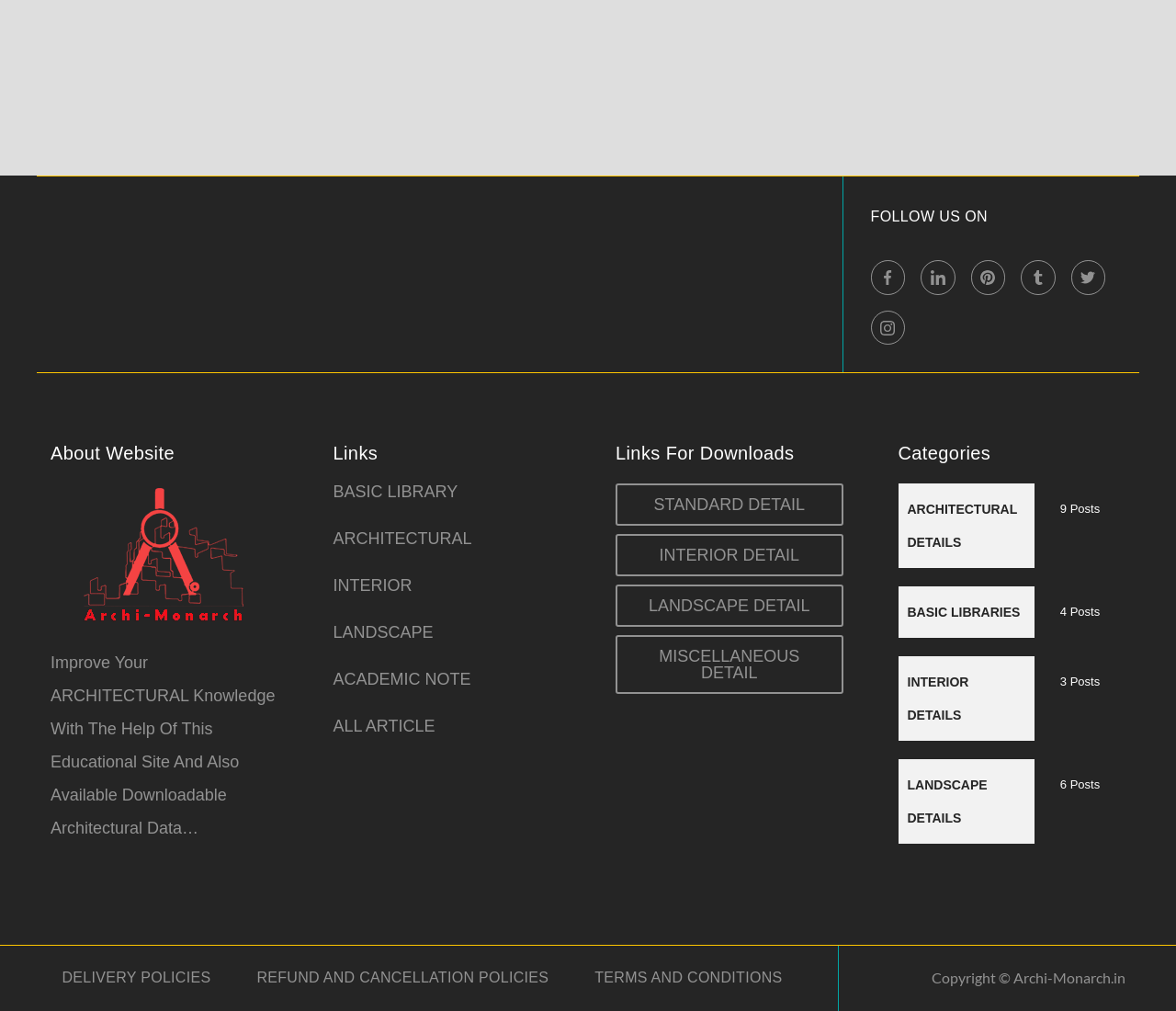Answer the following in one word or a short phrase: 
What social media platforms are available for following?

Facebook, LinkedIn, Pinterest, Tumblr, Twitter, Instagram